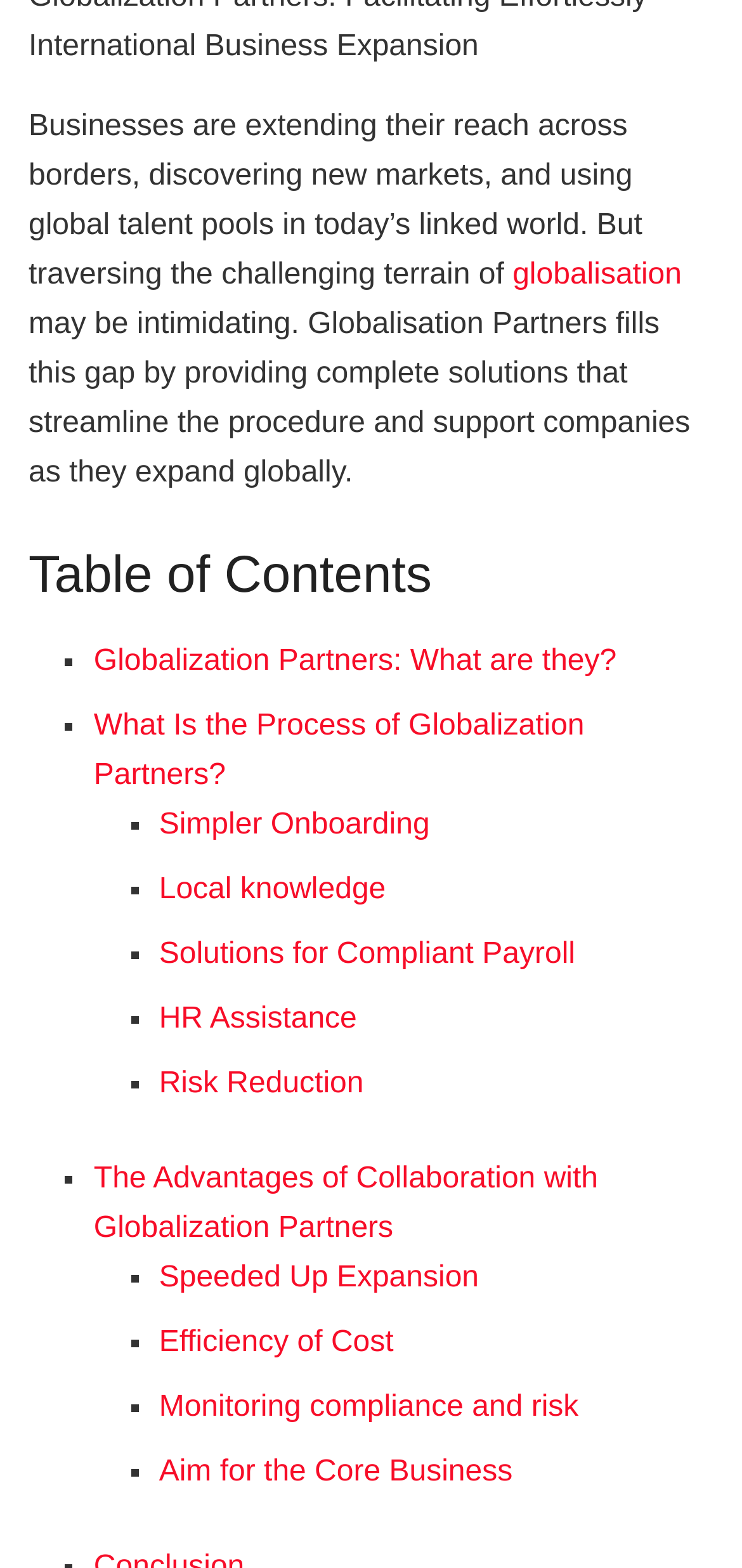Please identify the bounding box coordinates of the element's region that I should click in order to complete the following instruction: "Click on Access Gate". The bounding box coordinates consist of four float numbers between 0 and 1, i.e., [left, top, right, bottom].

None